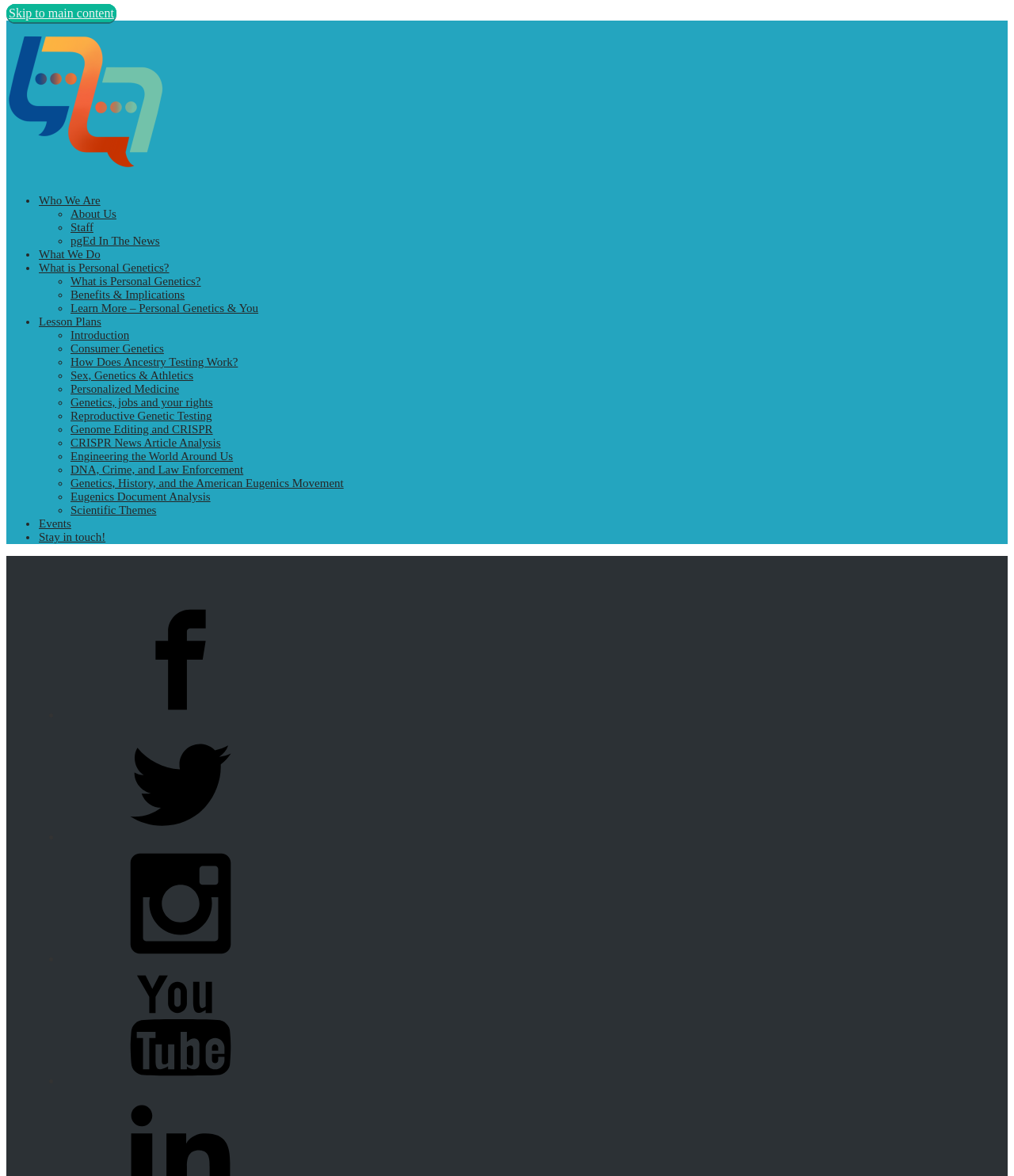Pinpoint the bounding box coordinates of the area that should be clicked to complete the following instruction: "Click on 'Lesson Plans'". The coordinates must be given as four float numbers between 0 and 1, i.e., [left, top, right, bottom].

[0.038, 0.268, 0.1, 0.279]